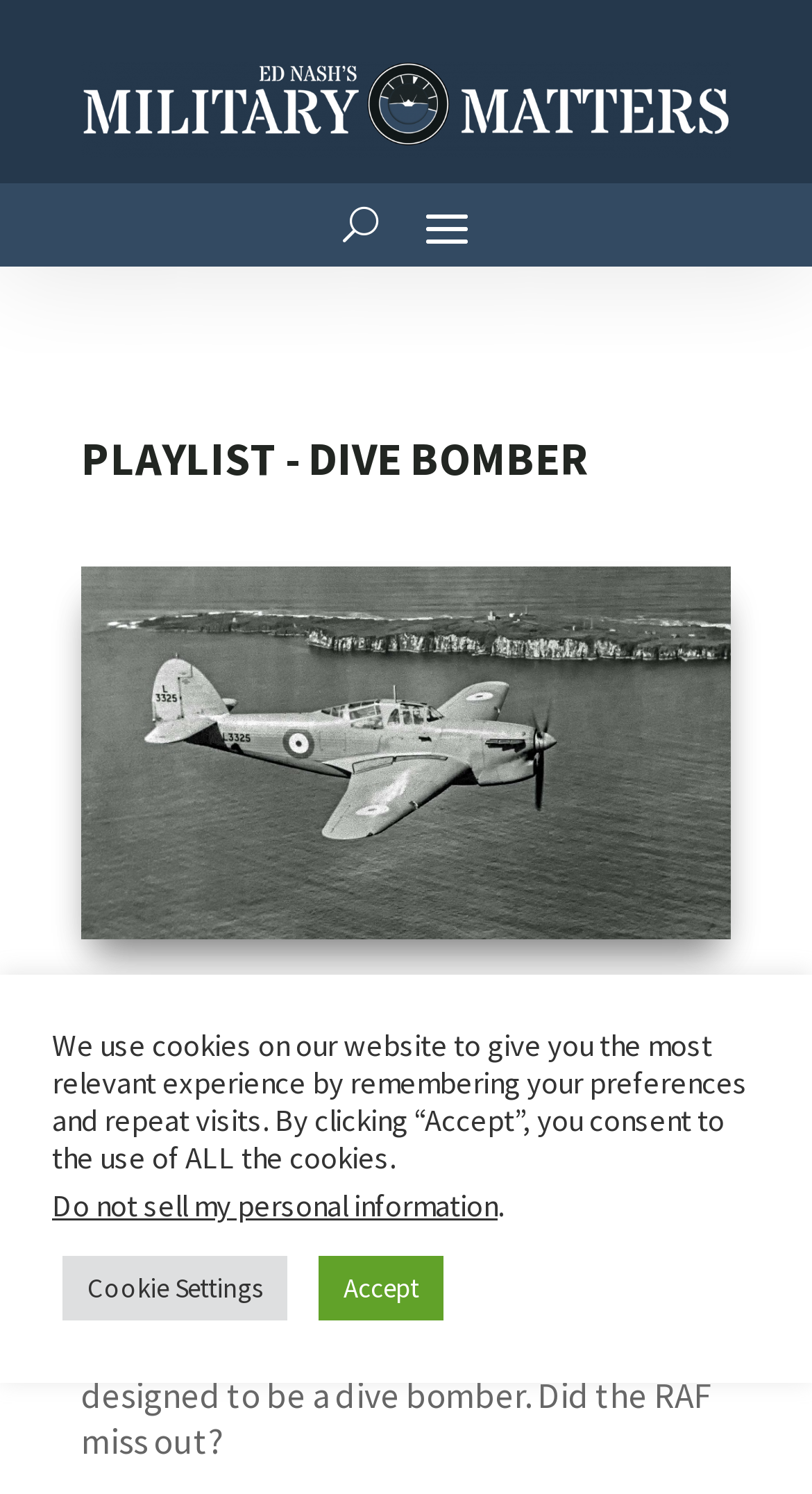What is the purpose of the Hawker Henley aircraft?
Please give a well-detailed answer to the question.

The first article on the webpage mentions that the Hawker Henley was 'used as a target tug, it was designed to be a dive bomber', indicating that the aircraft was designed for these two purposes.